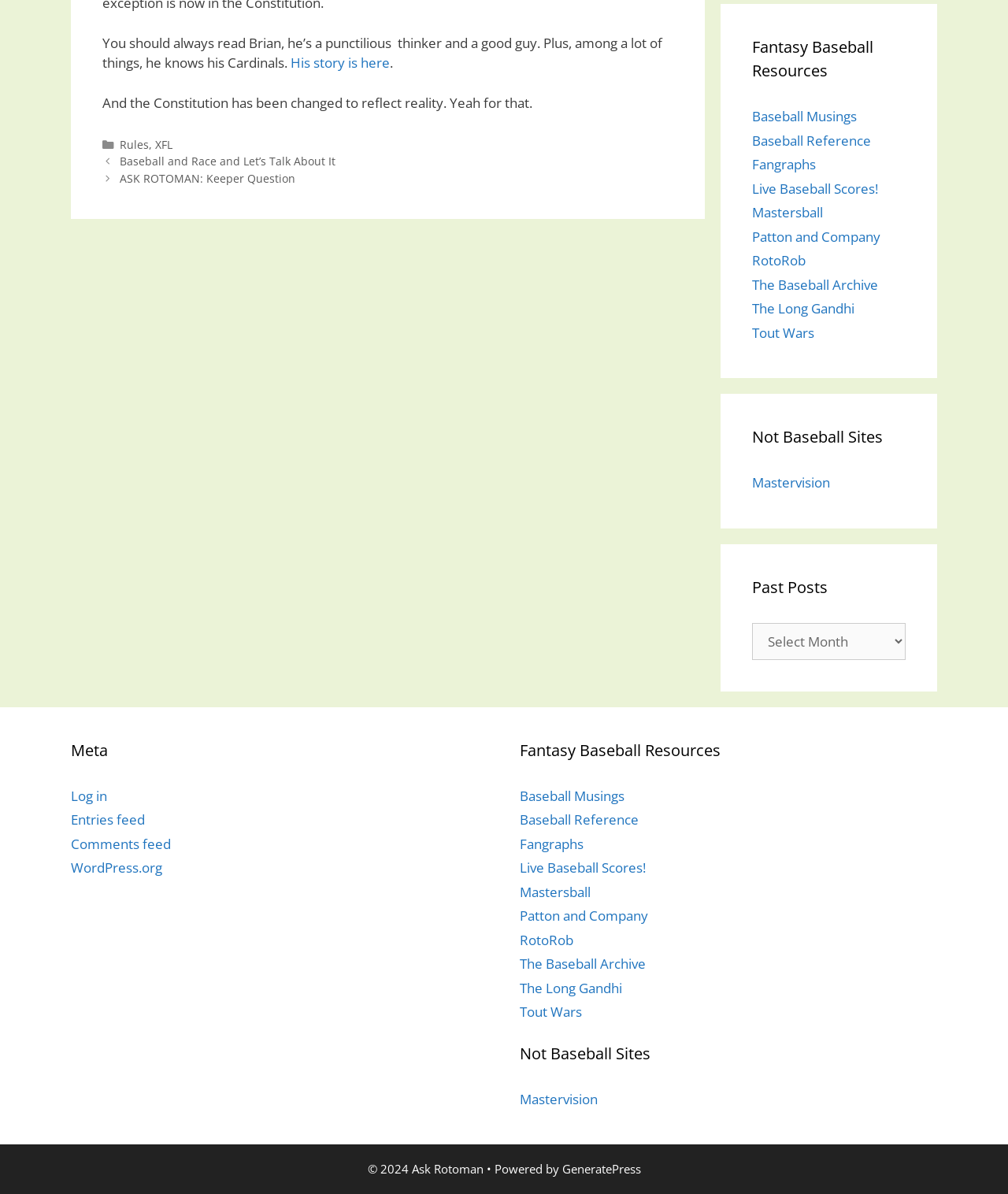Could you locate the bounding box coordinates for the section that should be clicked to accomplish this task: "Click on 'His story is here'".

[0.288, 0.045, 0.387, 0.06]